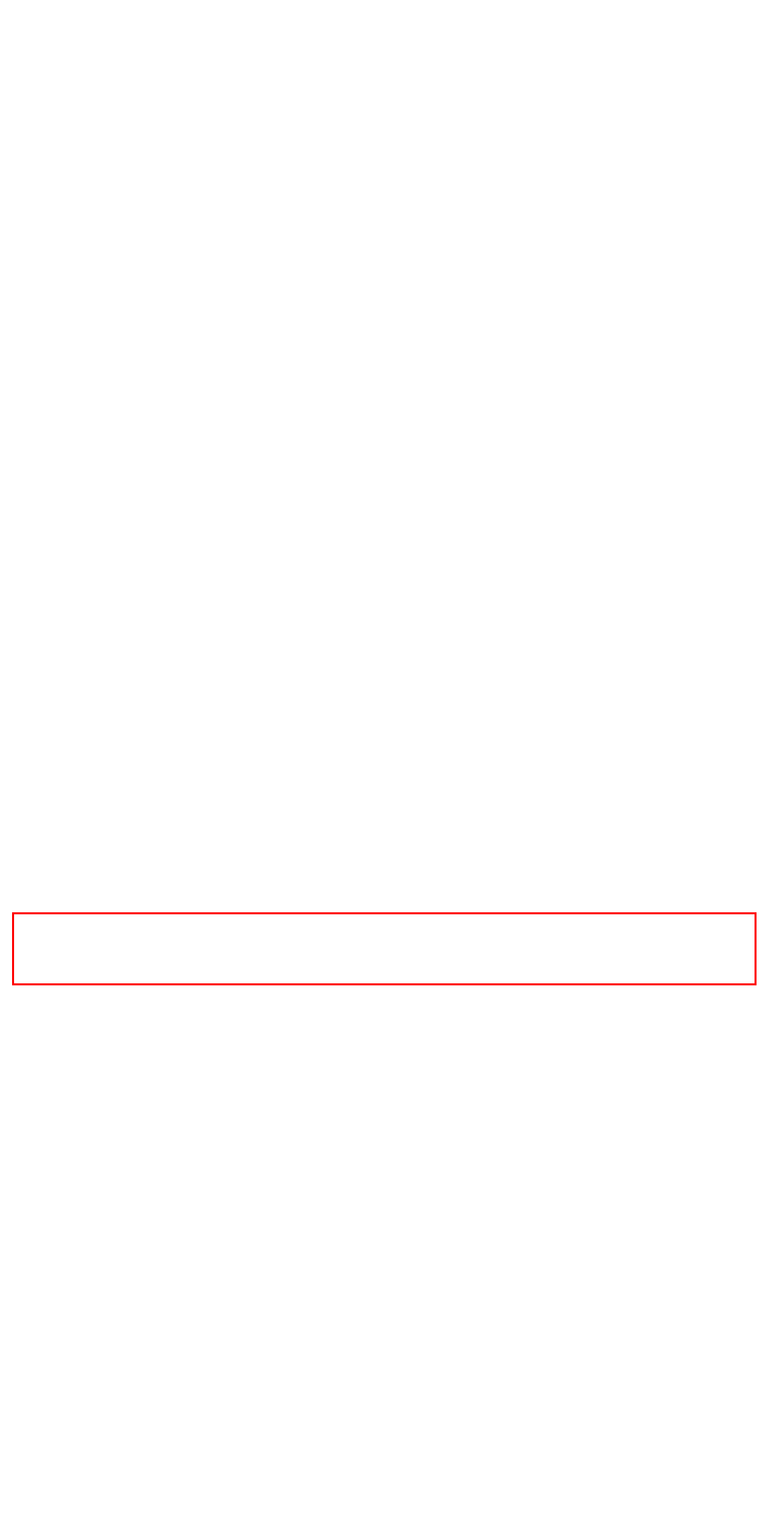Review the webpage screenshot and focus on the UI element within the red bounding box. Select the best-matching webpage description for the new webpage that follows after clicking the highlighted element. Here are the candidates:
A. FDA Disclaimer - Daily Rx CBD
B. Wholesale Registration - Daily Rx CBD
C. Reviews - Daily Rx CBD
D. Home - Daily Rx CBD
E. Blog - Daily Rx CBD
F. FAQ - Daily Rx CBD
G. Legal Terms - Daily Rx CBD
H. Products - Daily Rx CBD

E